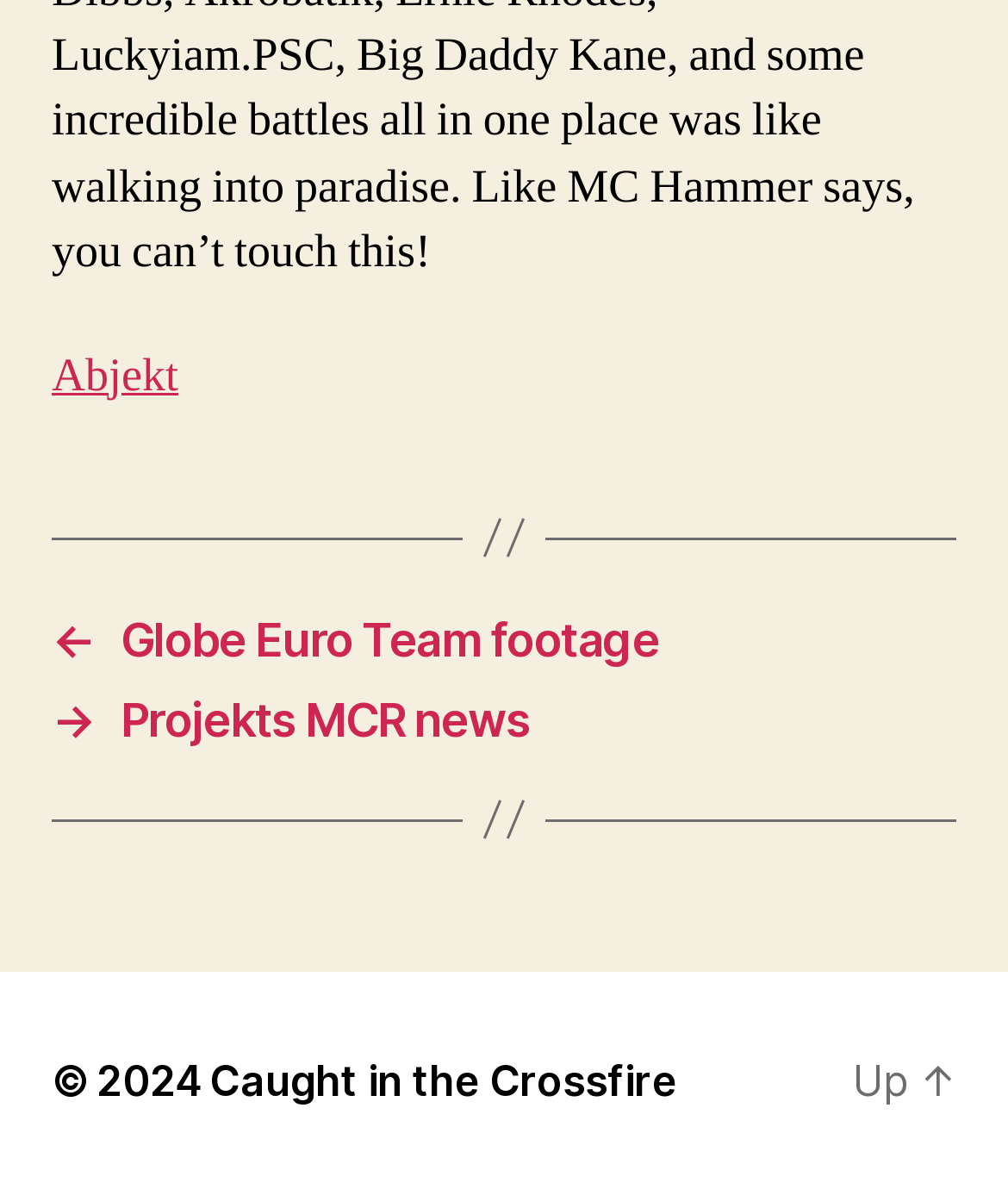Provide a one-word or brief phrase answer to the question:
How many elements are there in the contentinfo section?

3